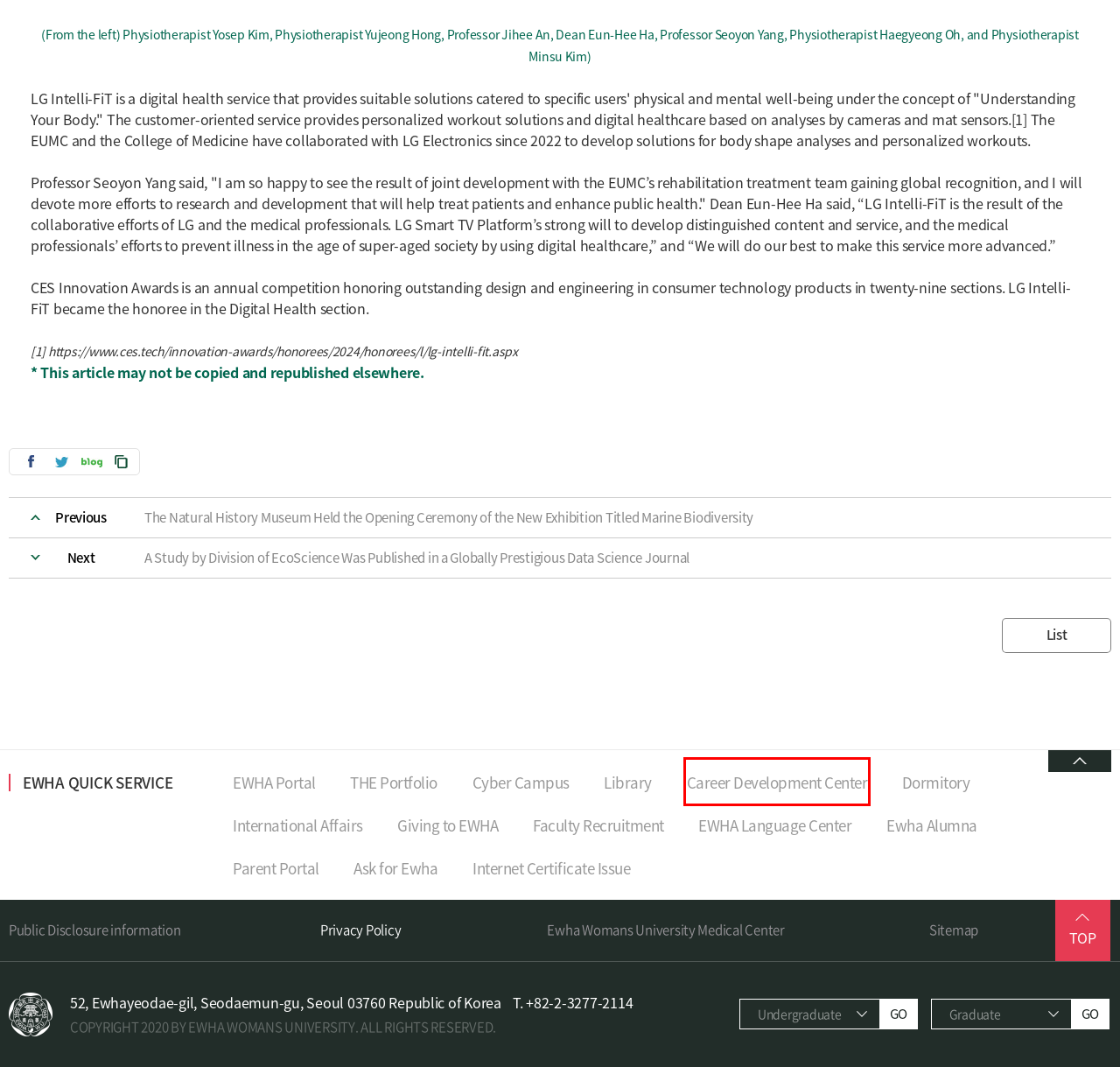You are given a screenshot of a webpage with a red rectangle bounding box around a UI element. Select the webpage description that best matches the new webpage after clicking the element in the bounding box. Here are the candidates:
A. THE포트폴리오
B. Ewha Language Center 이화여자대학교 언어교육원
C. 이화여자대학교 -교원채용-
D. 이화여자대학교 국제교류팀
E. SWIFT SESSION RESPONSE
F. 이화여자대학교 인재개발원
G. 이화여자대학교병원
H. 이화동창 > 동창정보 > 동창 정보 업데이트 게시판 작성 | 이화여자대학교 대외협력처

F